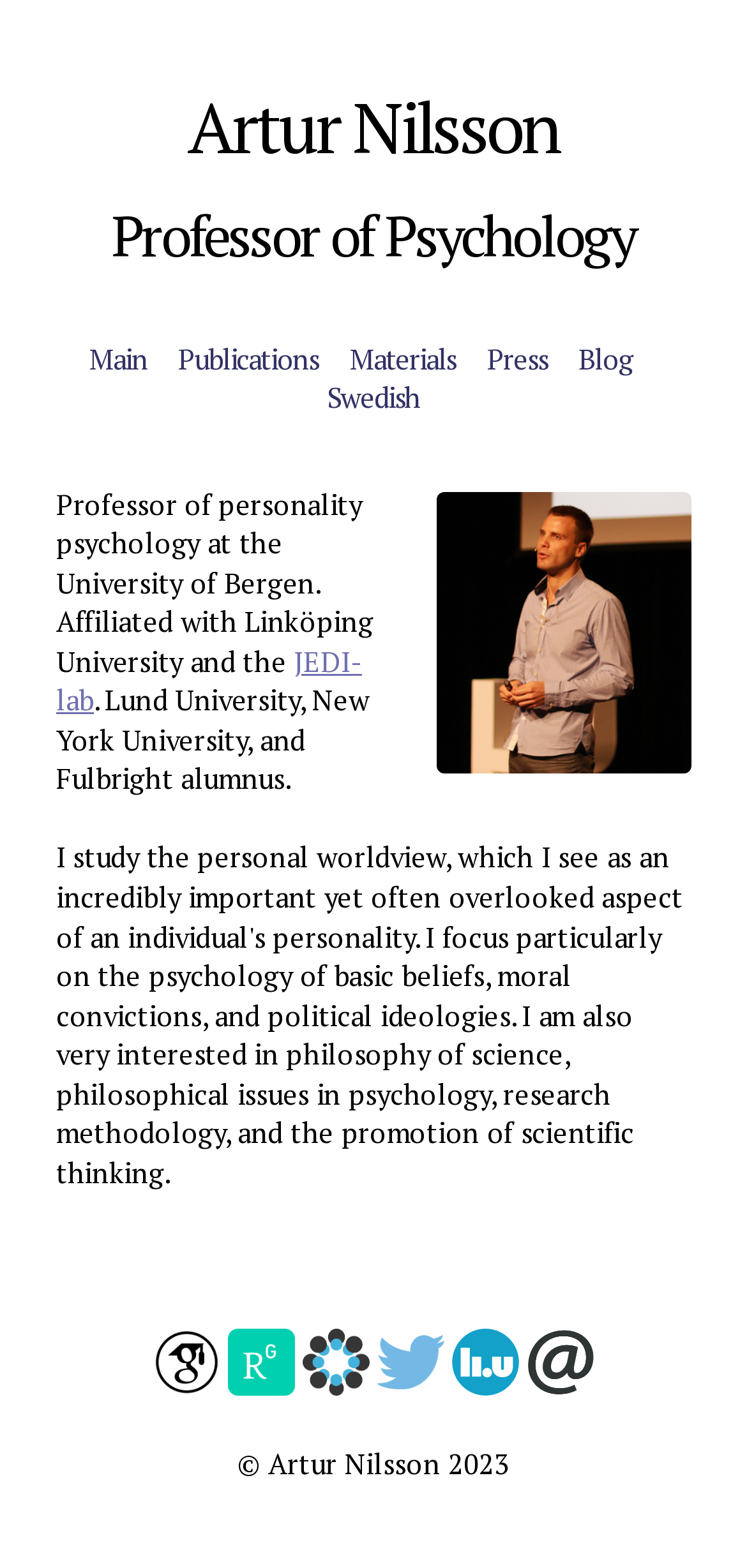Respond with a single word or phrase for the following question: 
What is the copyright year mentioned on the webpage?

2023